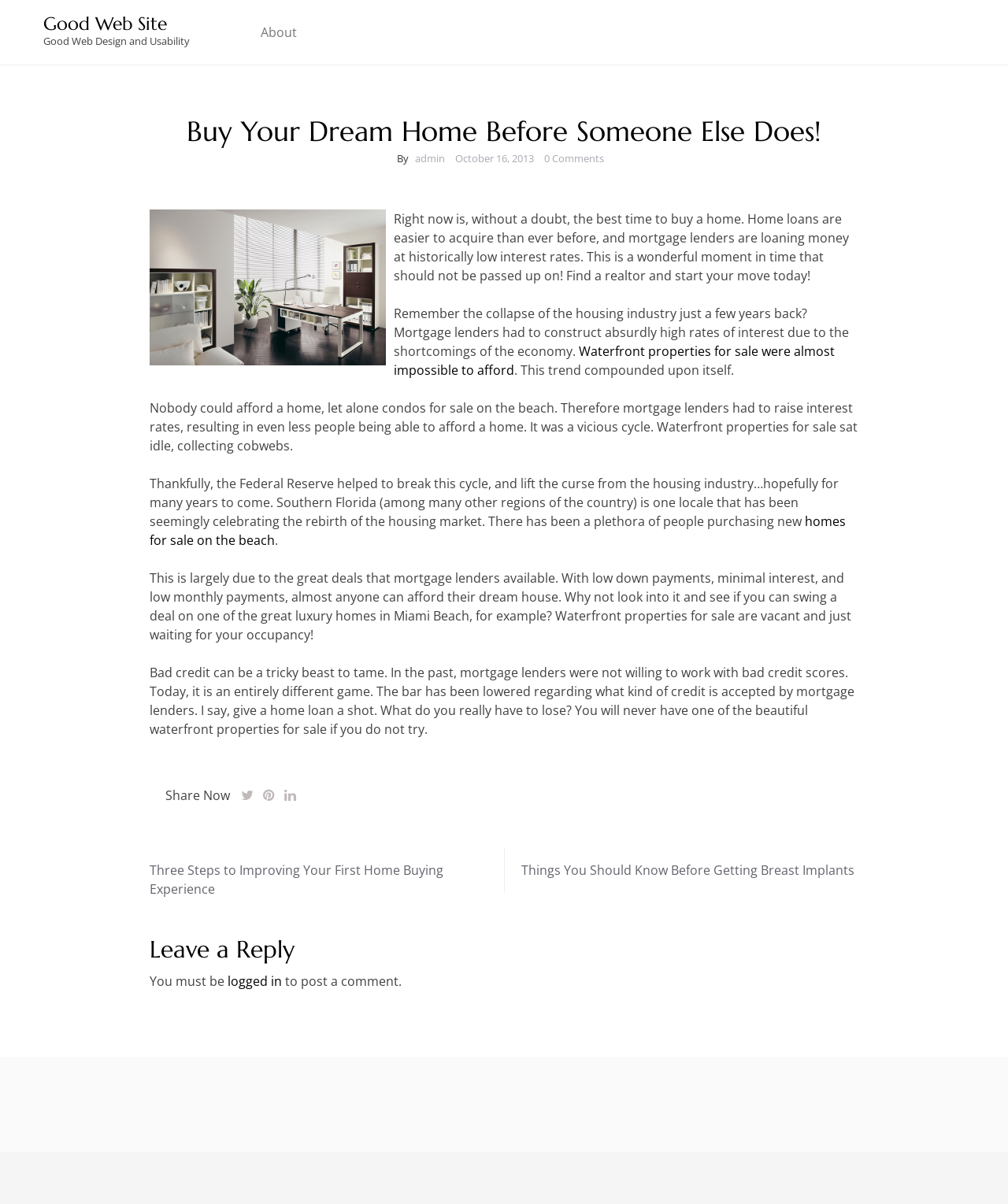Please mark the clickable region by giving the bounding box coordinates needed to complete this instruction: "Search for something".

None